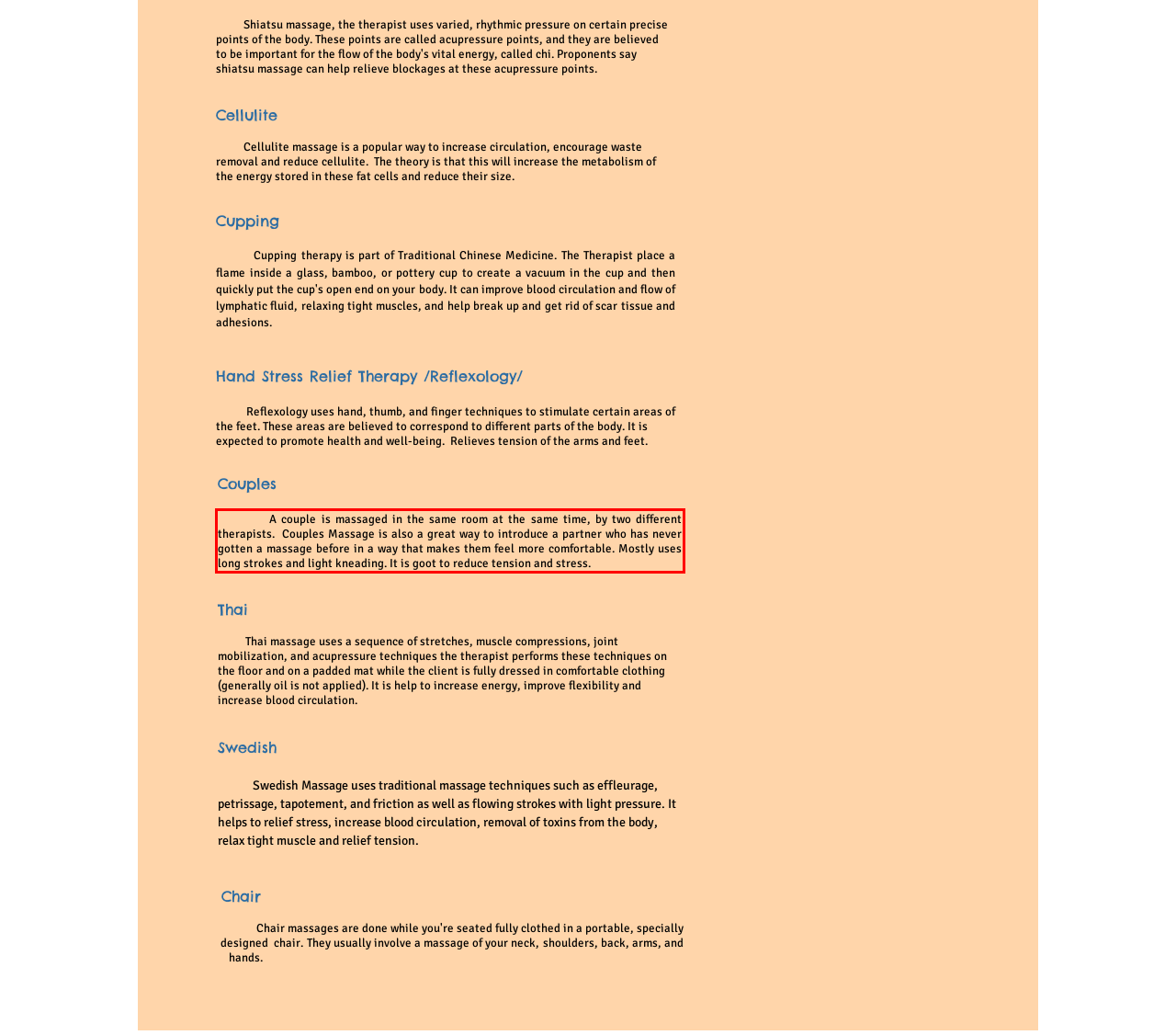Please analyze the provided webpage screenshot and perform OCR to extract the text content from the red rectangle bounding box.

A couple is massaged in the same room at the same time, by two different therapists. Couples Massage is also a great way to introduce a partner who has never gotten a massage before in a way that makes them feel more comfortable. Mostly uses long strokes and light kneading. It is goot to reduce tension and stress.